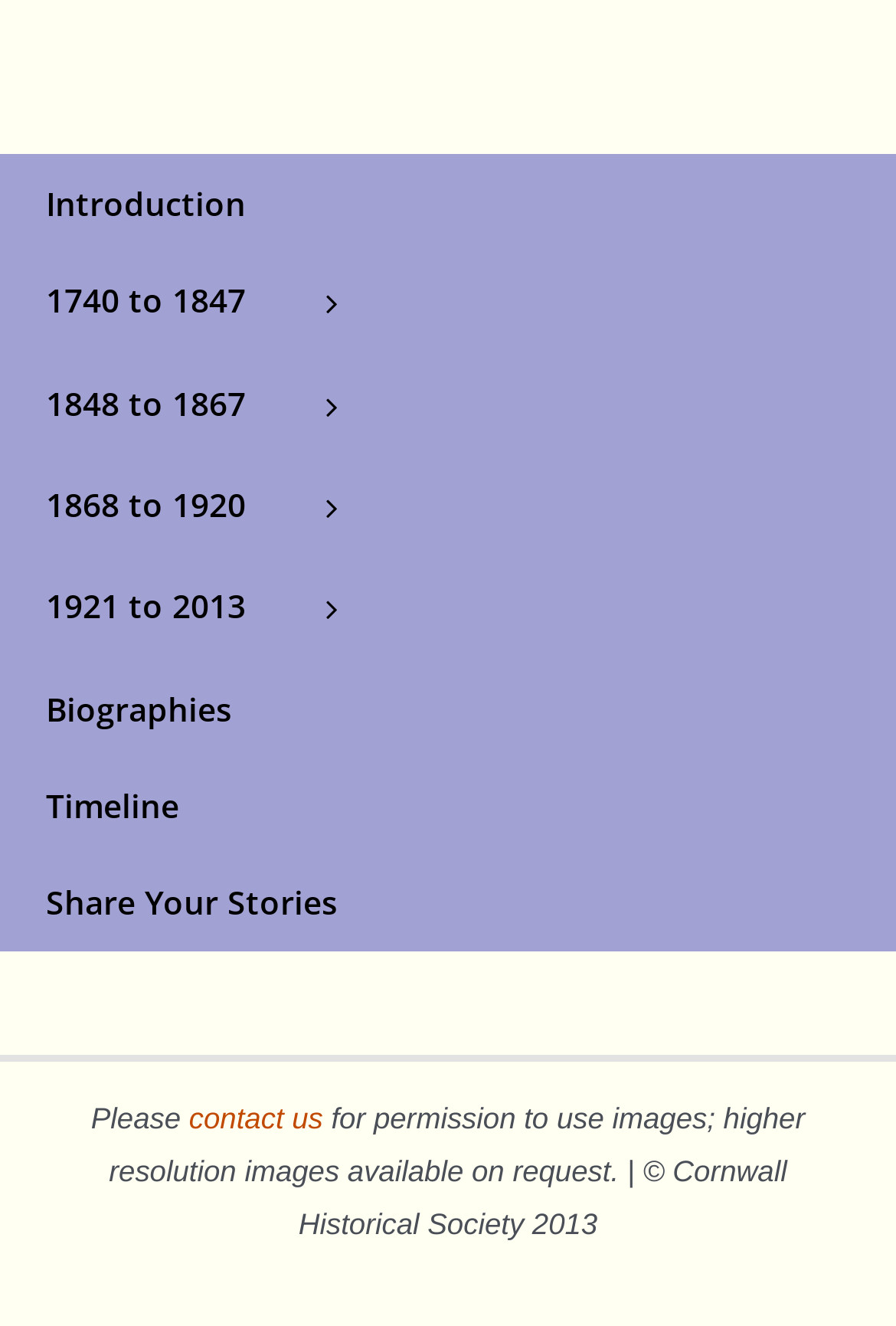What is the copyright year of the website?
Respond to the question with a single word or phrase according to the image.

2013